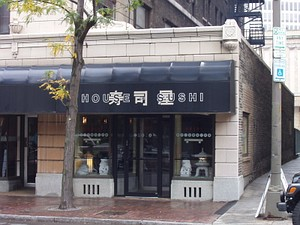Explain what is happening in the image with as much detail as possible.

The image showcases the exterior of the "House of Sushi," a sushi restaurant located in Rochester, New York. The establishment features a distinct signage in a traditional Japanese style, prominently displaying the restaurant's name in both English and stylized characters. The storefront is characterized by large glass windows that reveal a glimpse of the decor inside, complemented by an awning that adds to its inviting ambiance. A tree stands nearby, contributing to the urban setting, and elements of the surrounding streetscape, such as street signs and a glimpse of nearby buildings, complete the scene, hinting at the restaurant's location in a vibrant city area. The photo captures a sense of place, showcasing the restaurant as a welcoming destination for sushi enthusiasts.